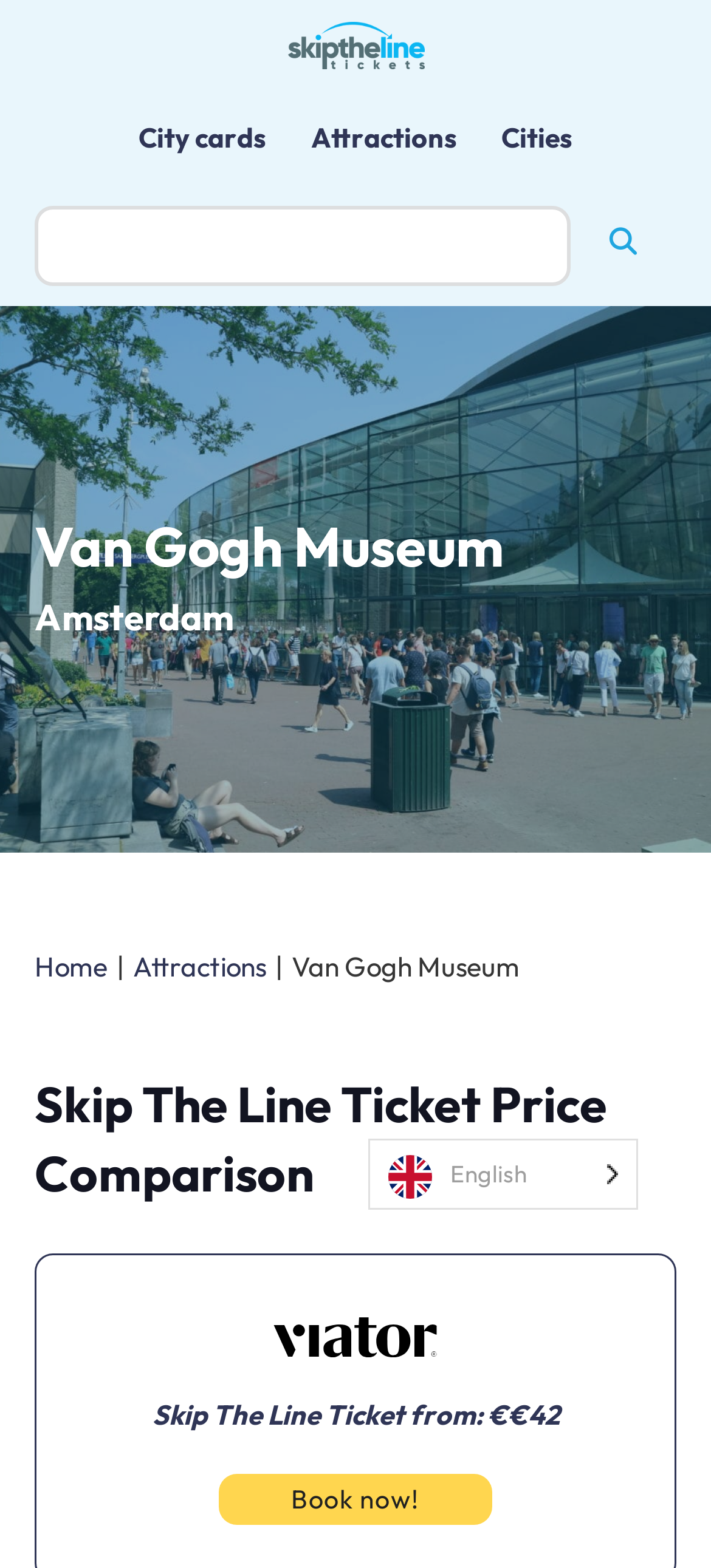Please give a one-word or short phrase response to the following question: 
What is the price of the Skip The Line Ticket?

€42